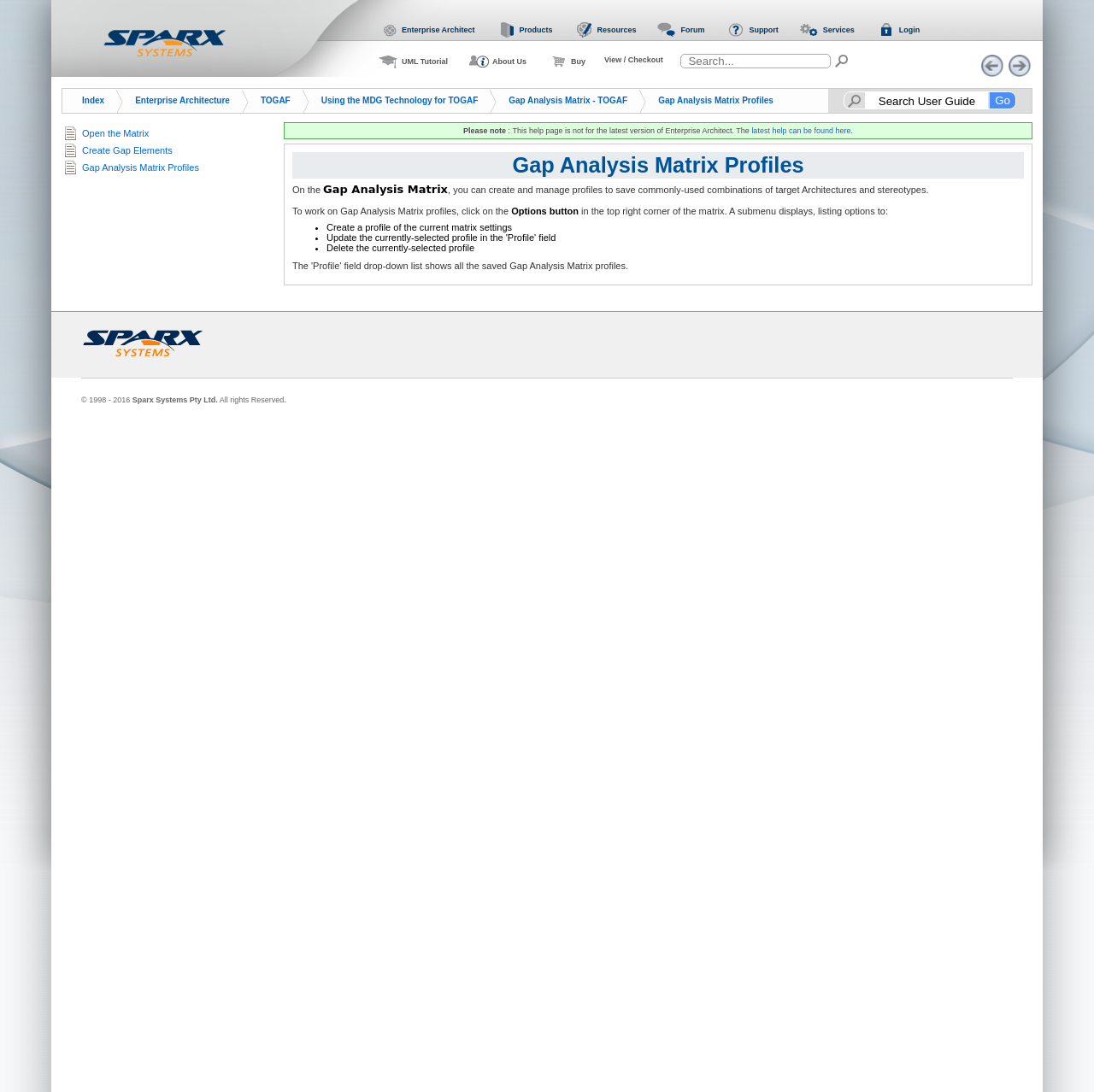Identify the bounding box coordinates of the clickable region to carry out the given instruction: "Open the Matrix".

[0.075, 0.113, 0.247, 0.128]